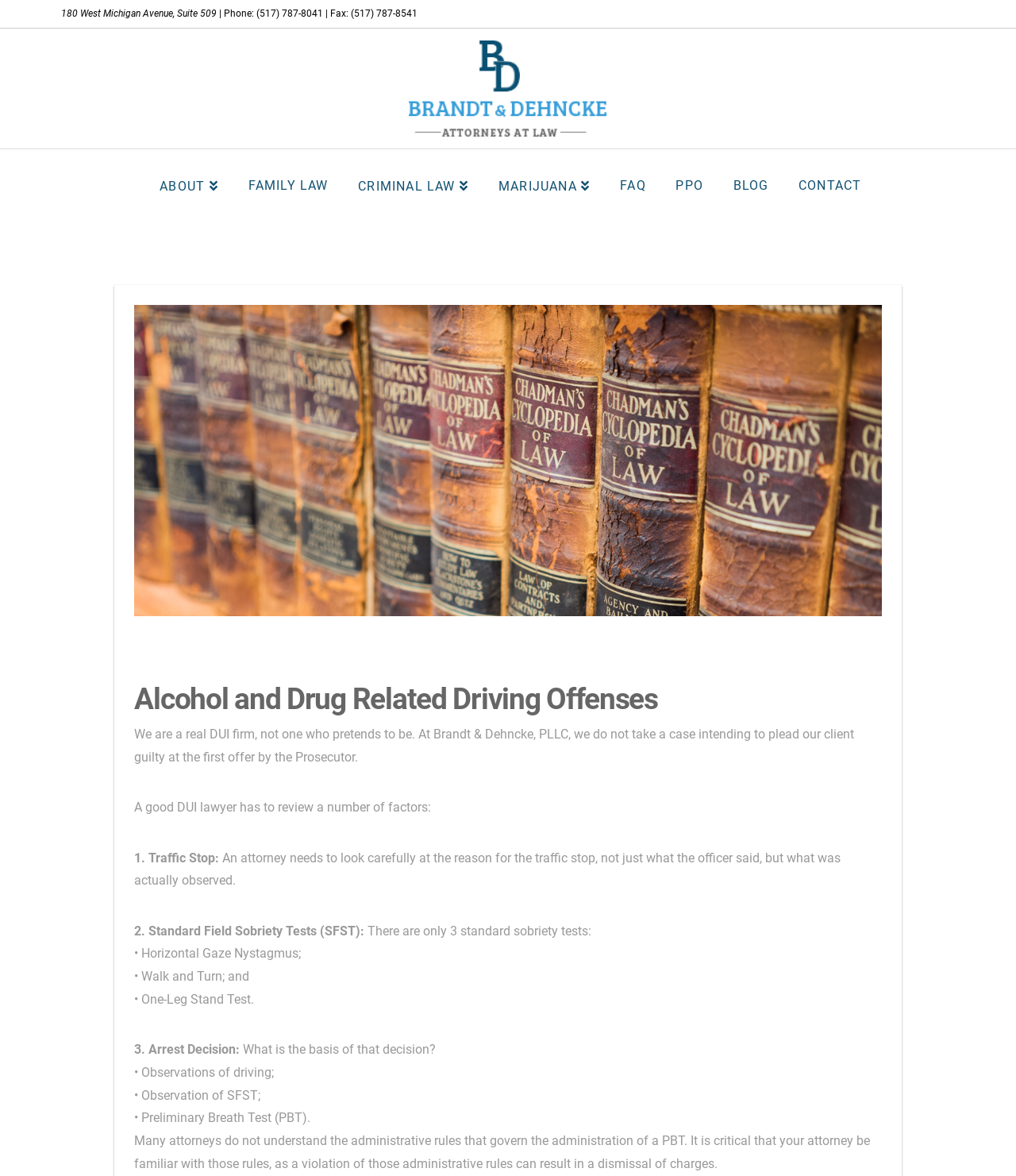Analyze the image and deliver a detailed answer to the question: What is the address of the Law Offices of Brandt & Dehncke, PLLC?

I found the address by looking at the top section of the webpage, where the address and contact information are listed. The address is written next to the firm name and logo.